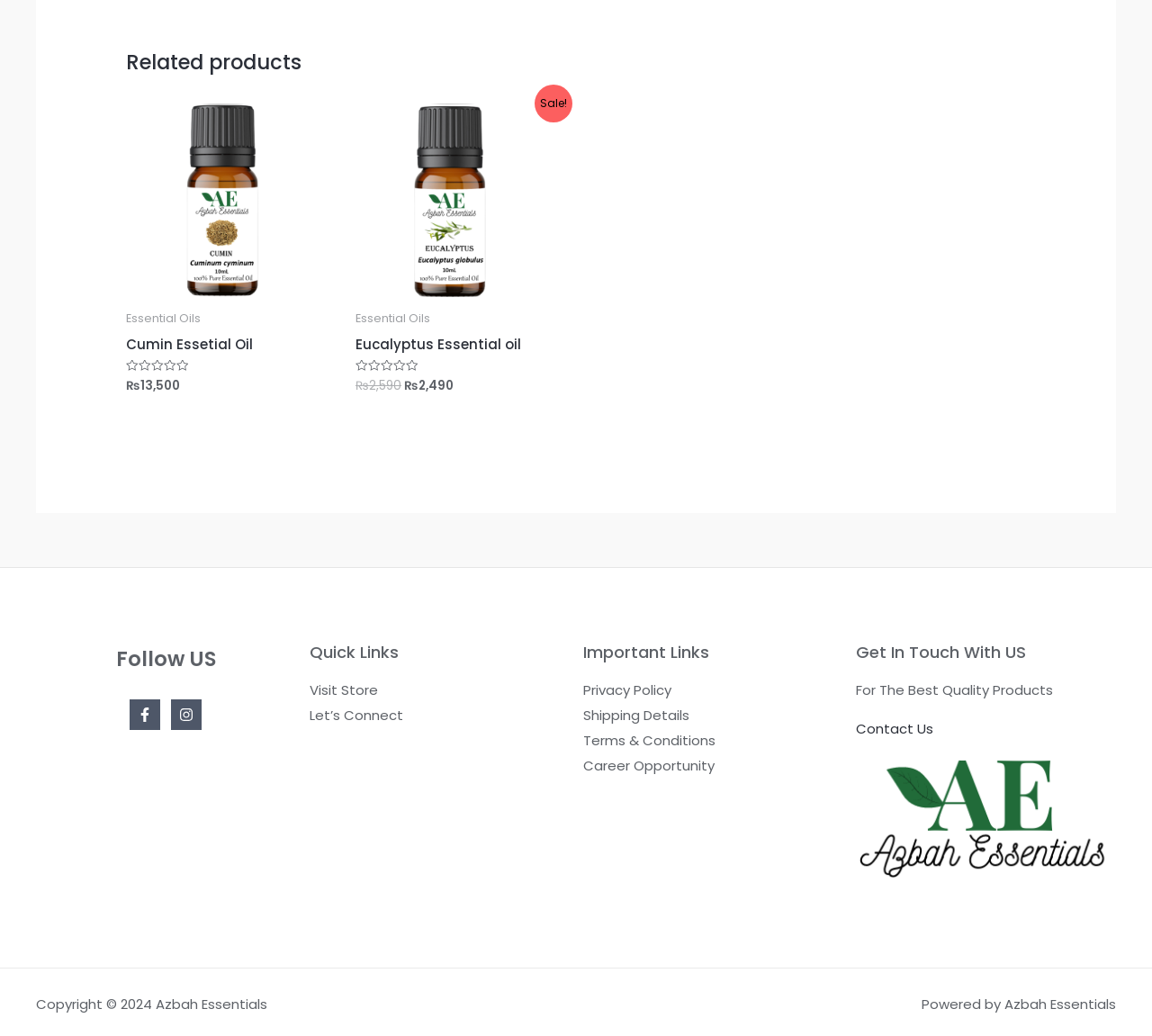Given the webpage screenshot, identify the bounding box of the UI element that matches this description: "Let’s Connect".

[0.269, 0.681, 0.35, 0.7]